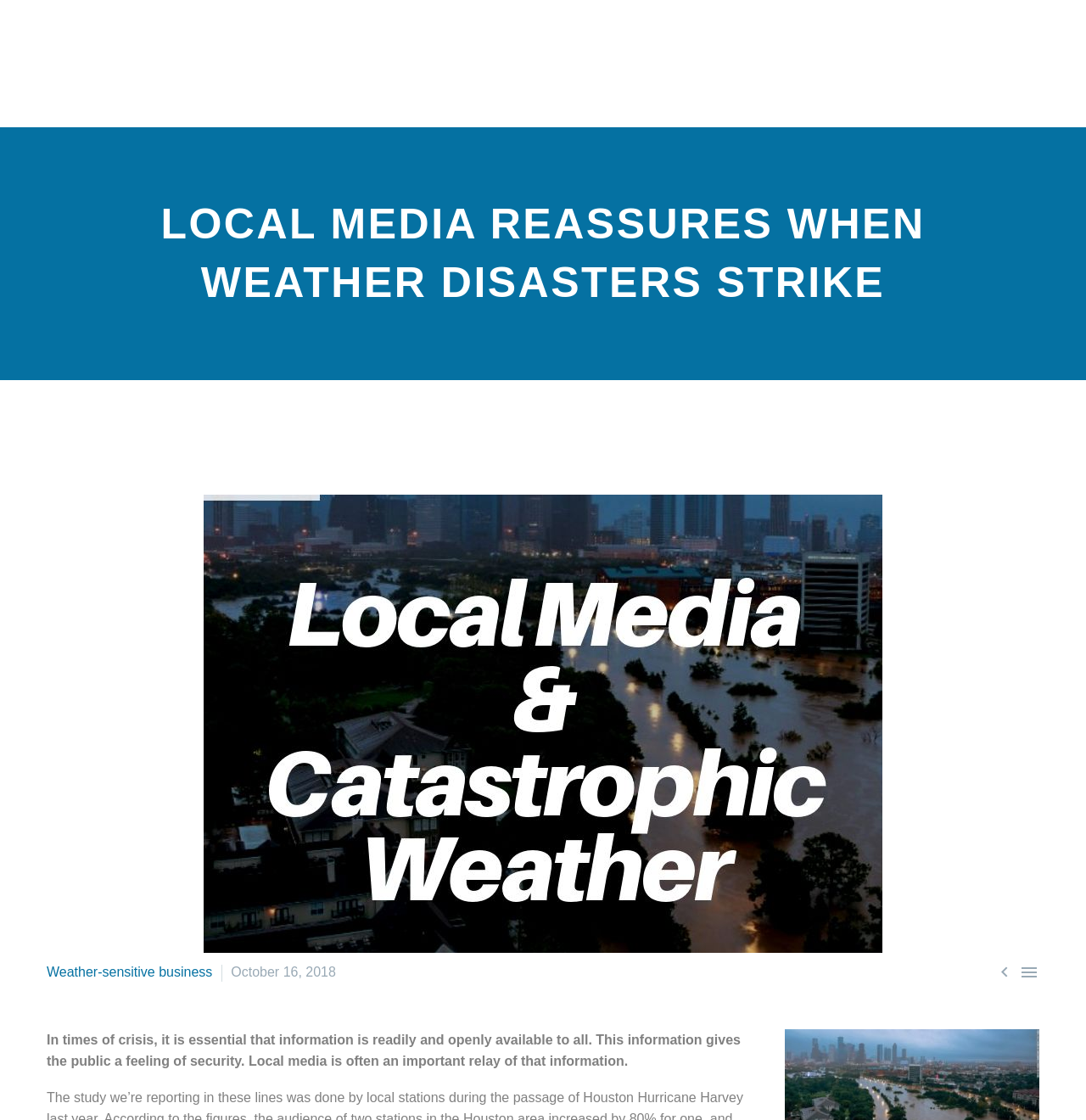What is the purpose of local media?
Provide a detailed and well-explained answer to the question.

I read the StaticText element, which says 'In times of crisis, it is essential that information is readily and openly available to all. This information gives the public a feeling of security. Local media is often an important relay of that information.' and understood that the purpose of local media is to relay information.